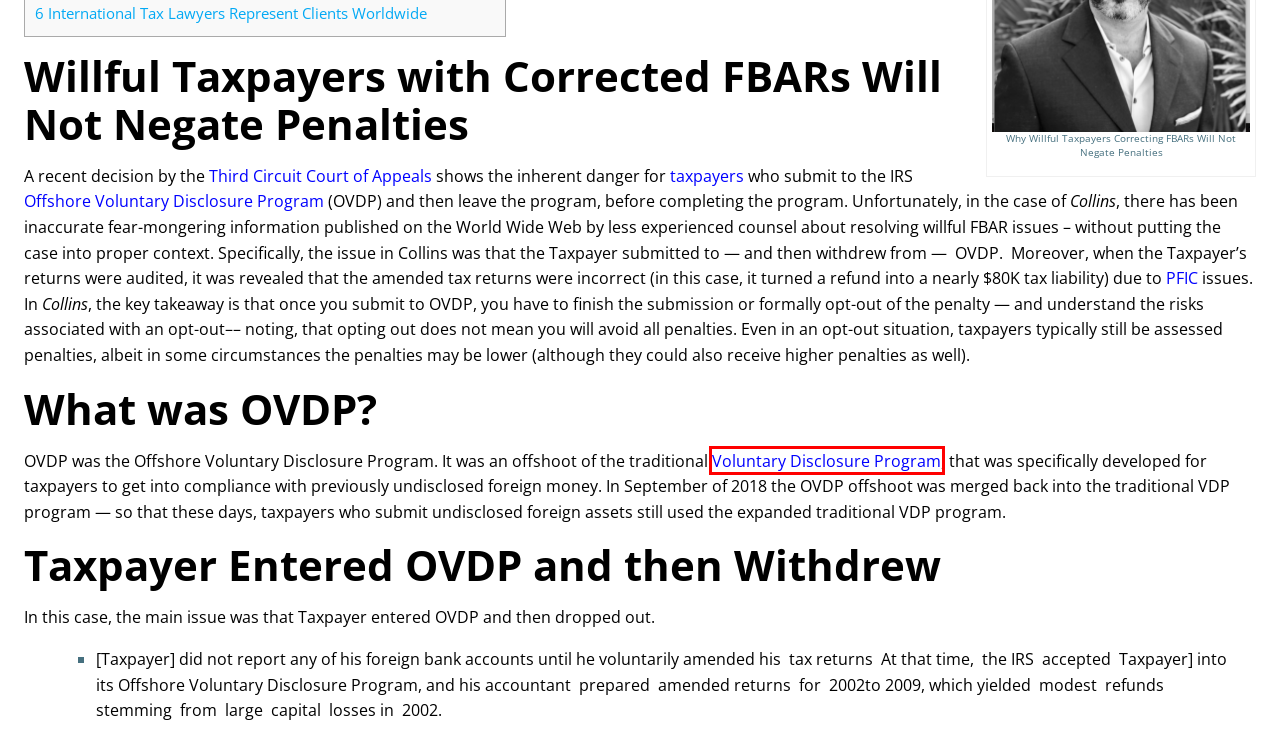Examine the screenshot of the webpage, which has a red bounding box around a UI element. Select the webpage description that best fits the new webpage after the element inside the red bounding box is clicked. Here are the choices:
A. Third Circuit | United States Court of Appeals
B. US Person vs. US Citizen
C. OVDP: (New) Offshore Voluntary Disclosure Requirements 2023
D. Start Here - FBAR: Foreign Bank & Financial Accounts | International Tax
E. New IRS Voluntary Disclosure Program (Offshore): 2024 OVDP
F. Case Results - FBAR: Foreign Bank & Financial Accounts | International Tax
G. How Reasonable Cause Can Be Used to Abate IRS Penalties
H. PFIC (Passive Foreign Investment Companies): 5 Facts - Lexology

E